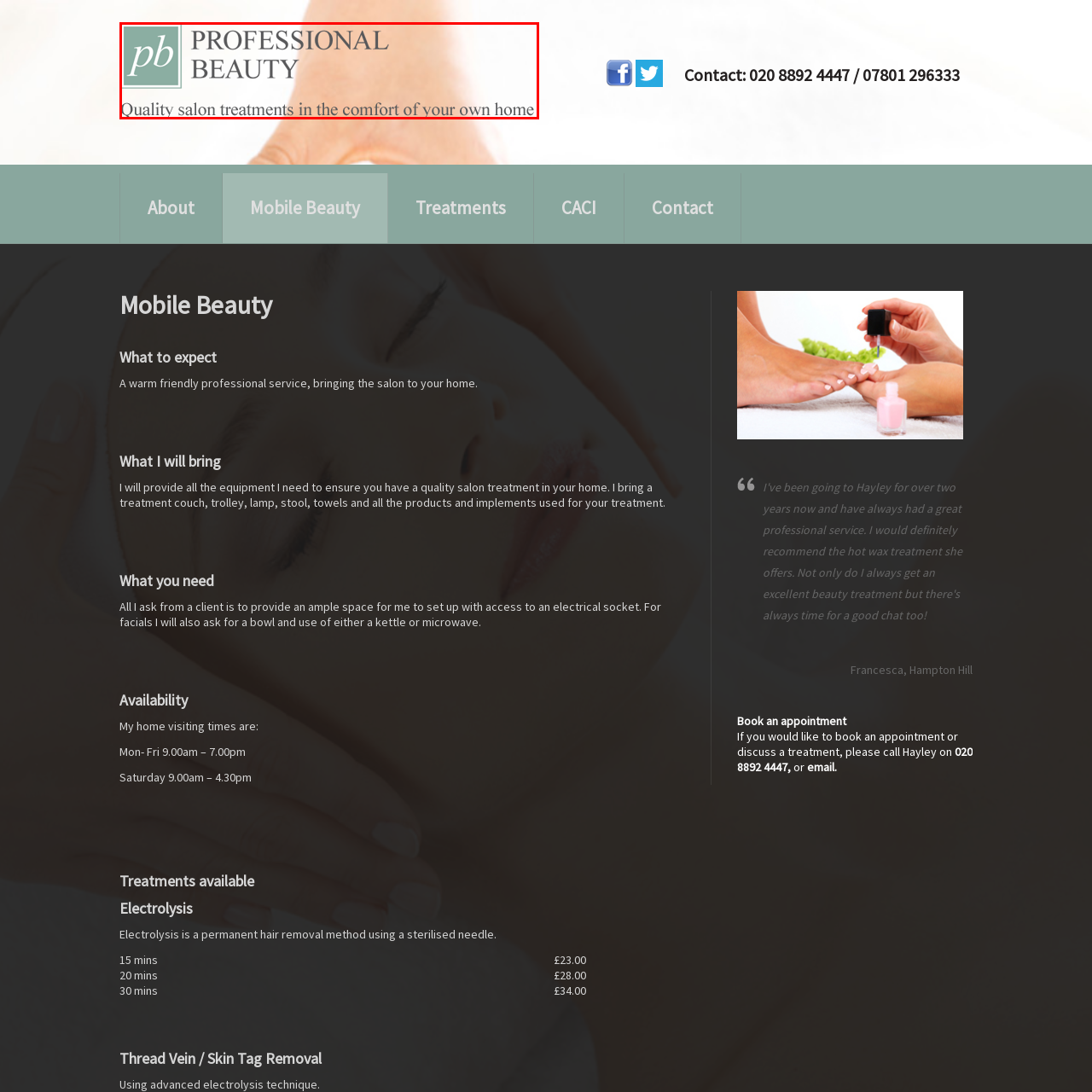What is the theme of the background?
Study the image highlighted with a red bounding box and respond to the question with a detailed answer.

The question inquires about the theme of the background in the image. According to the caption, the background 'suggests a soft, welcoming ambiance', which reinforces the theme of relaxation and pampering provided by the mobile beauty therapy service.